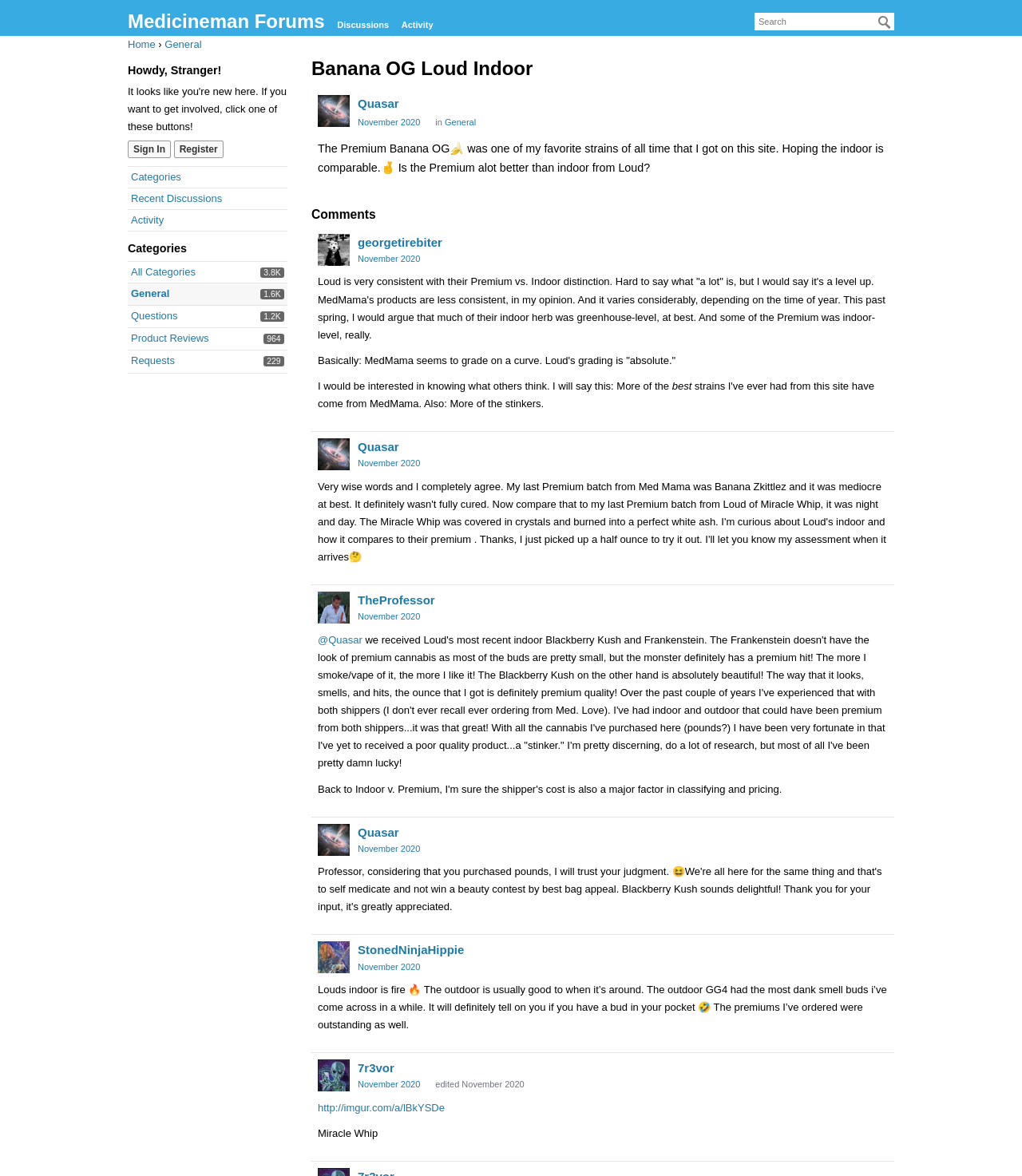Provide a short answer to the following question with just one word or phrase: What is the name of the strain being discussed in the first post?

Premium Banana OG